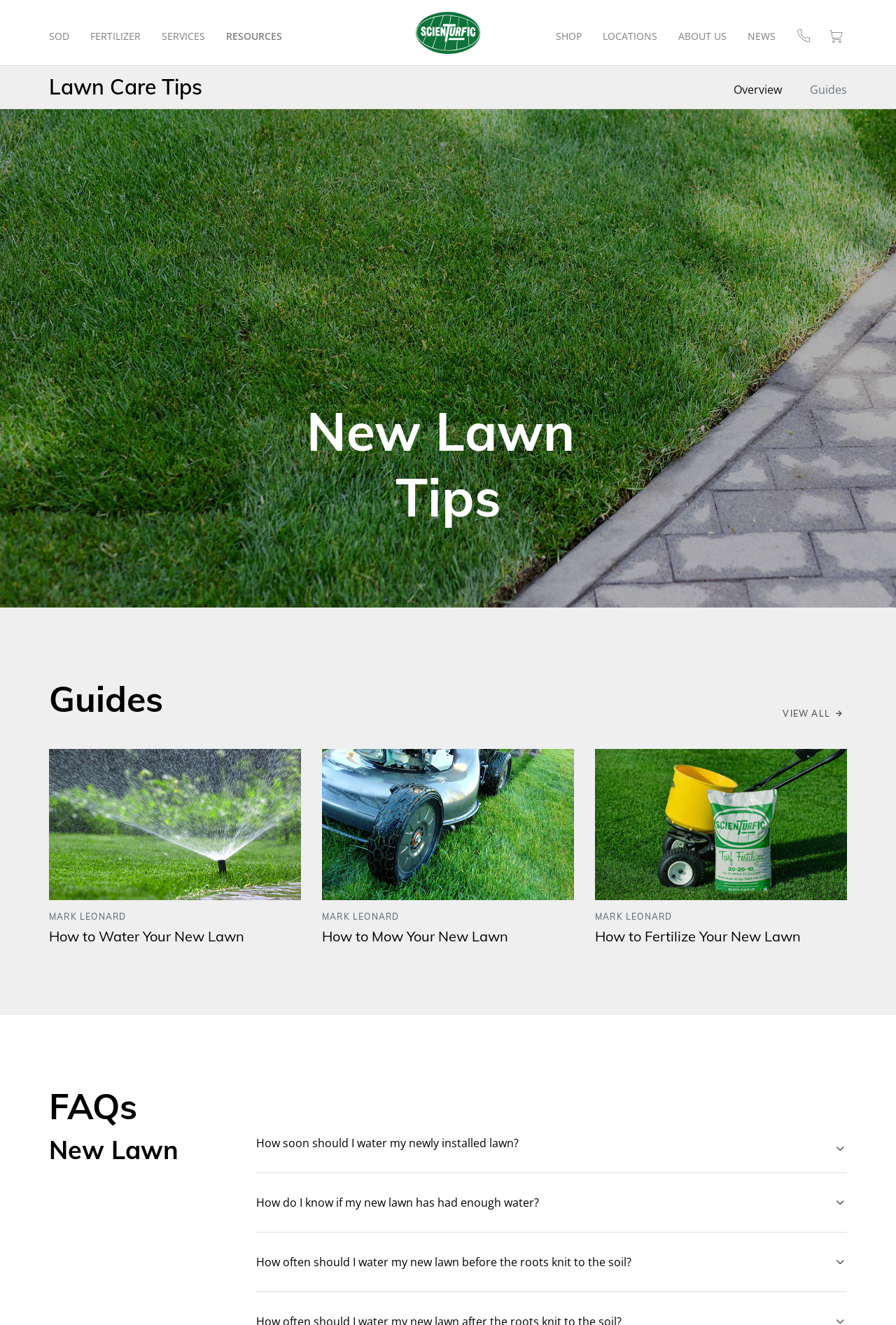How many guides are listed on this webpage?
Please respond to the question with as much detail as possible.

I counted the number of guides listed on the webpage, and there are three guides: 'How to Water Your New Lawn', 'How to Mow Your New Lawn', and 'How to Fertilize Your New Lawn'.